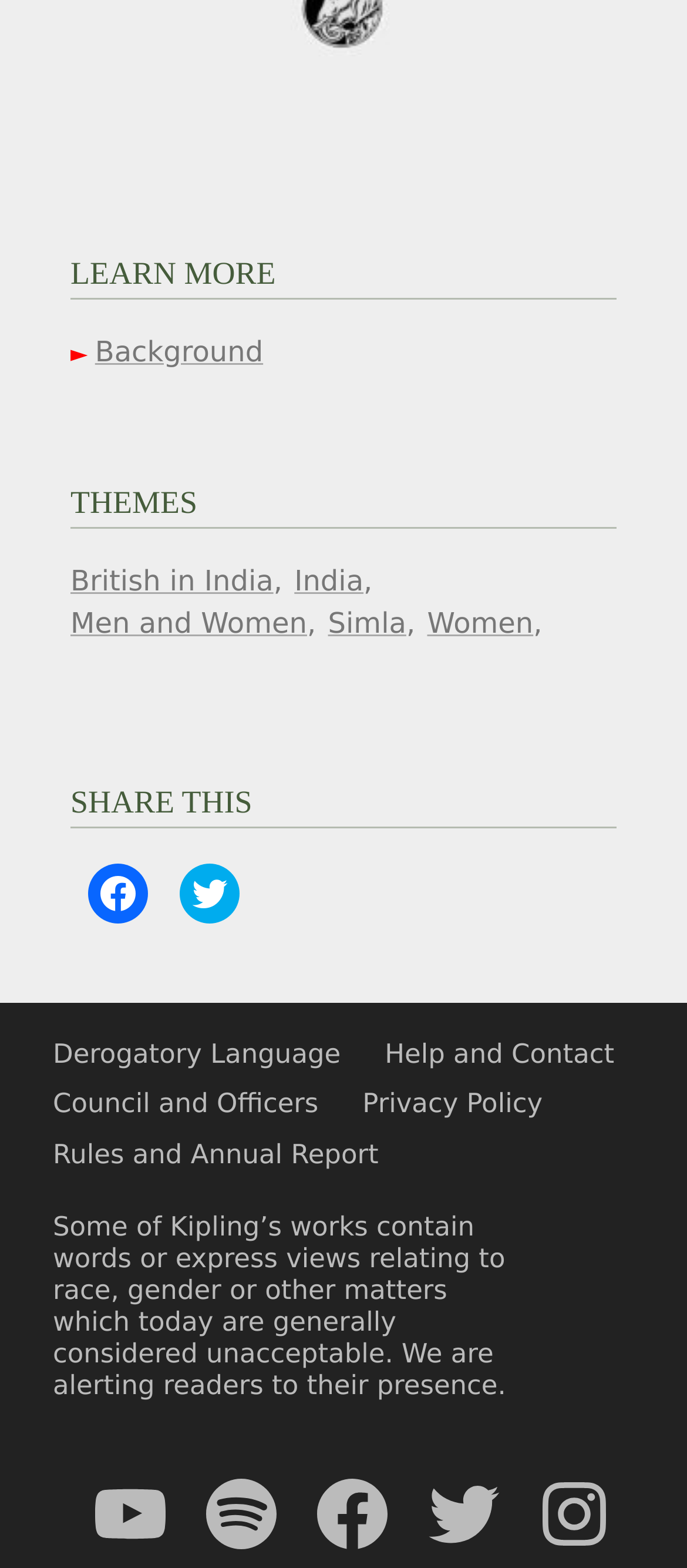Carefully examine the image and provide an in-depth answer to the question: What is the first theme mentioned?

The first theme mentioned is 'British in India' which is a link under the 'THEMES' heading.